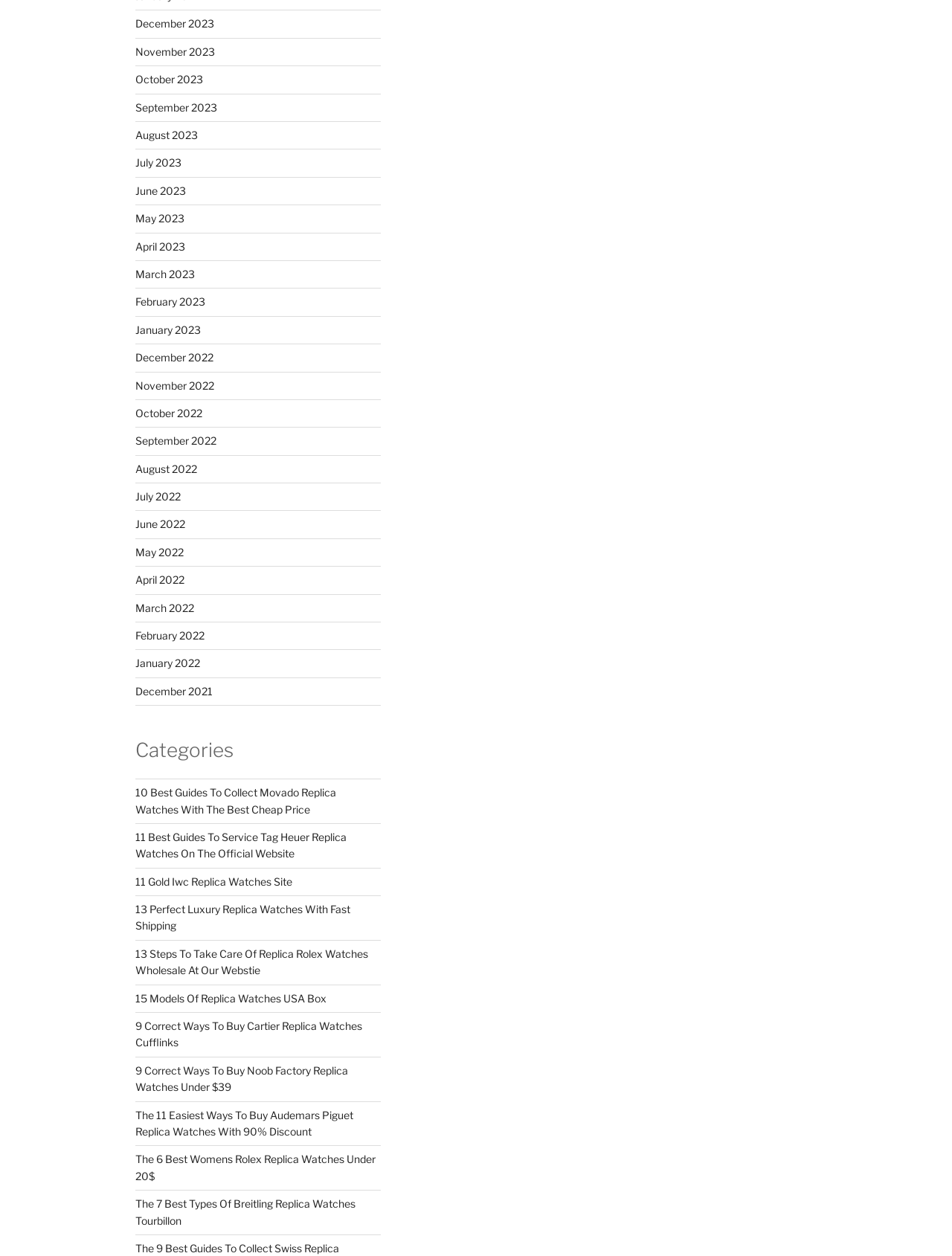Please identify the coordinates of the bounding box that should be clicked to fulfill this instruction: "Click on December 2023".

[0.142, 0.014, 0.225, 0.024]